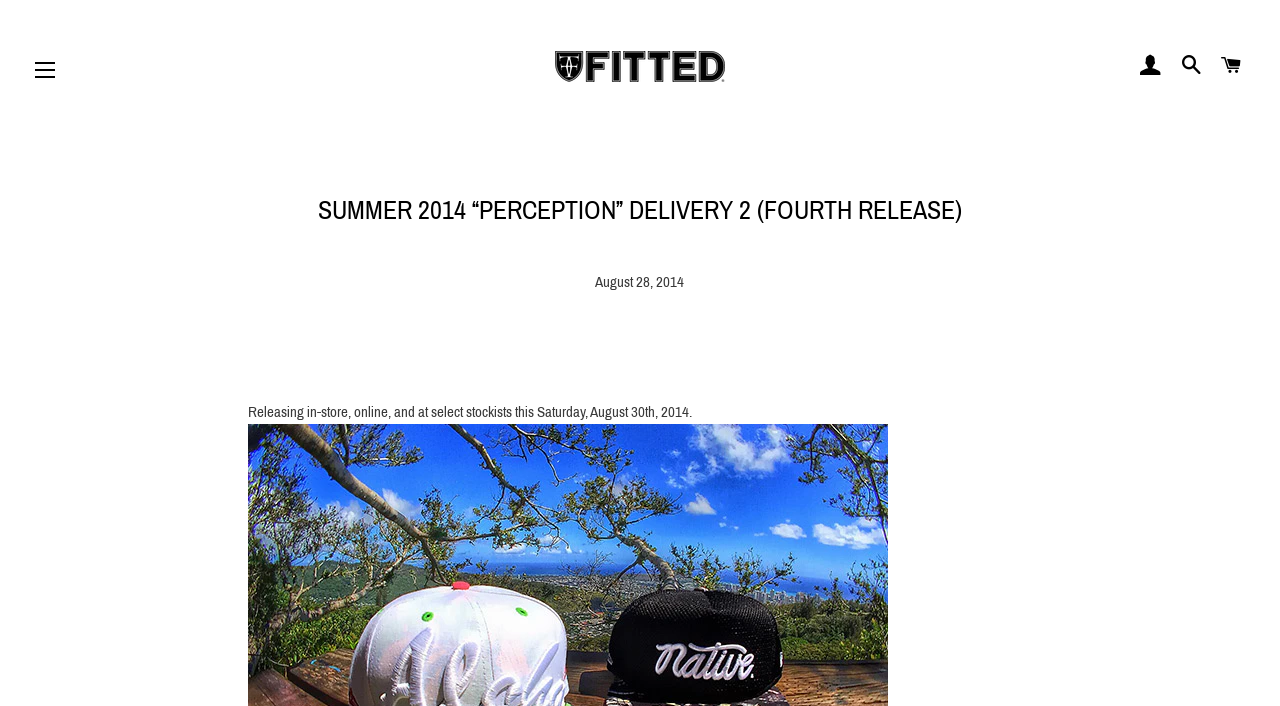Give a one-word or short phrase answer to this question: 
What is the current date mentioned on the webpage?

August 28, 2014